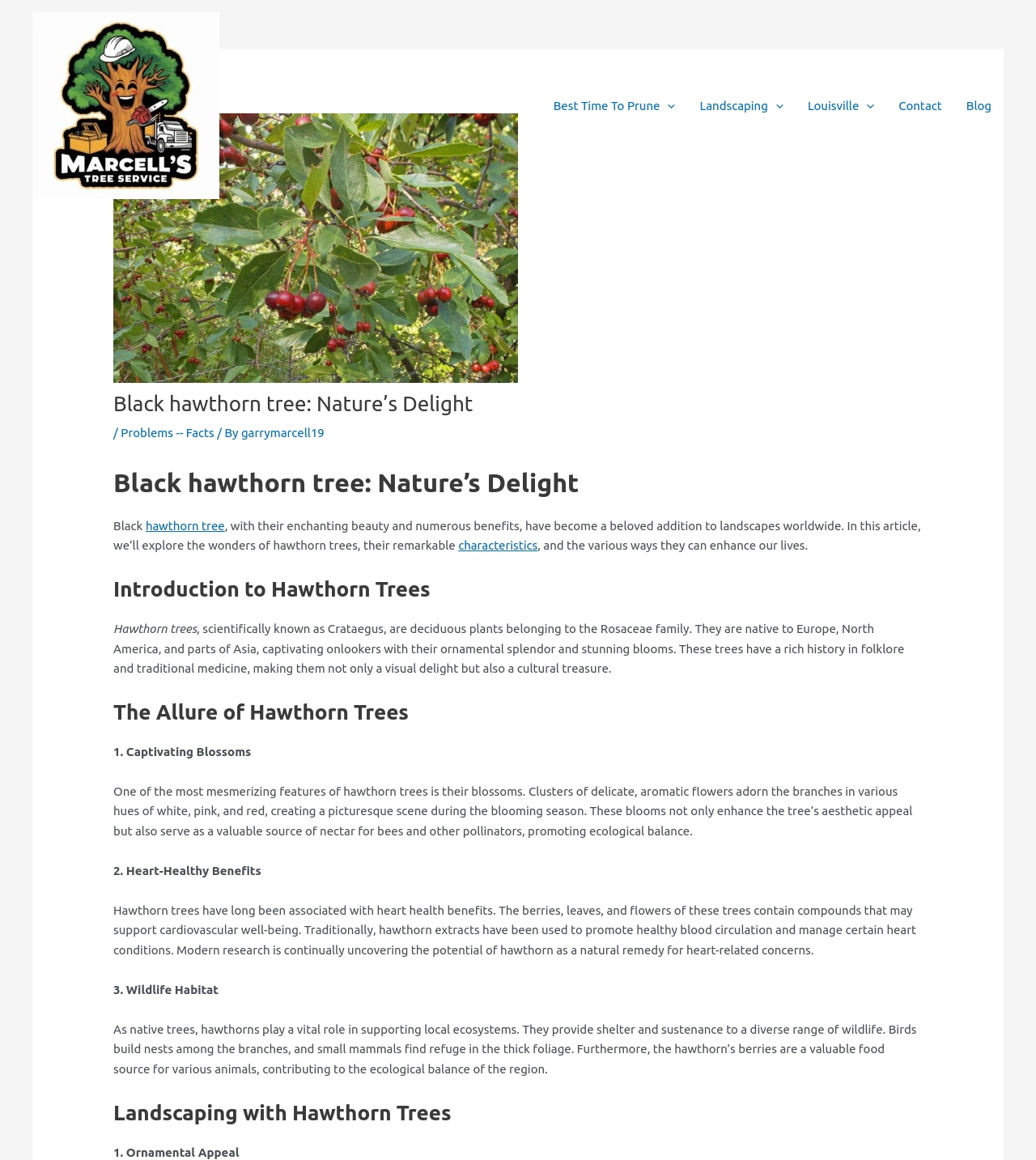Please provide a comprehensive answer to the question based on the screenshot: What is the benefit of hawthorn trees for heart health?

According to the article, hawthorn trees have long been associated with heart health benefits, and the berries, leaves, and flowers of these trees contain compounds that may support cardiovascular well-being.